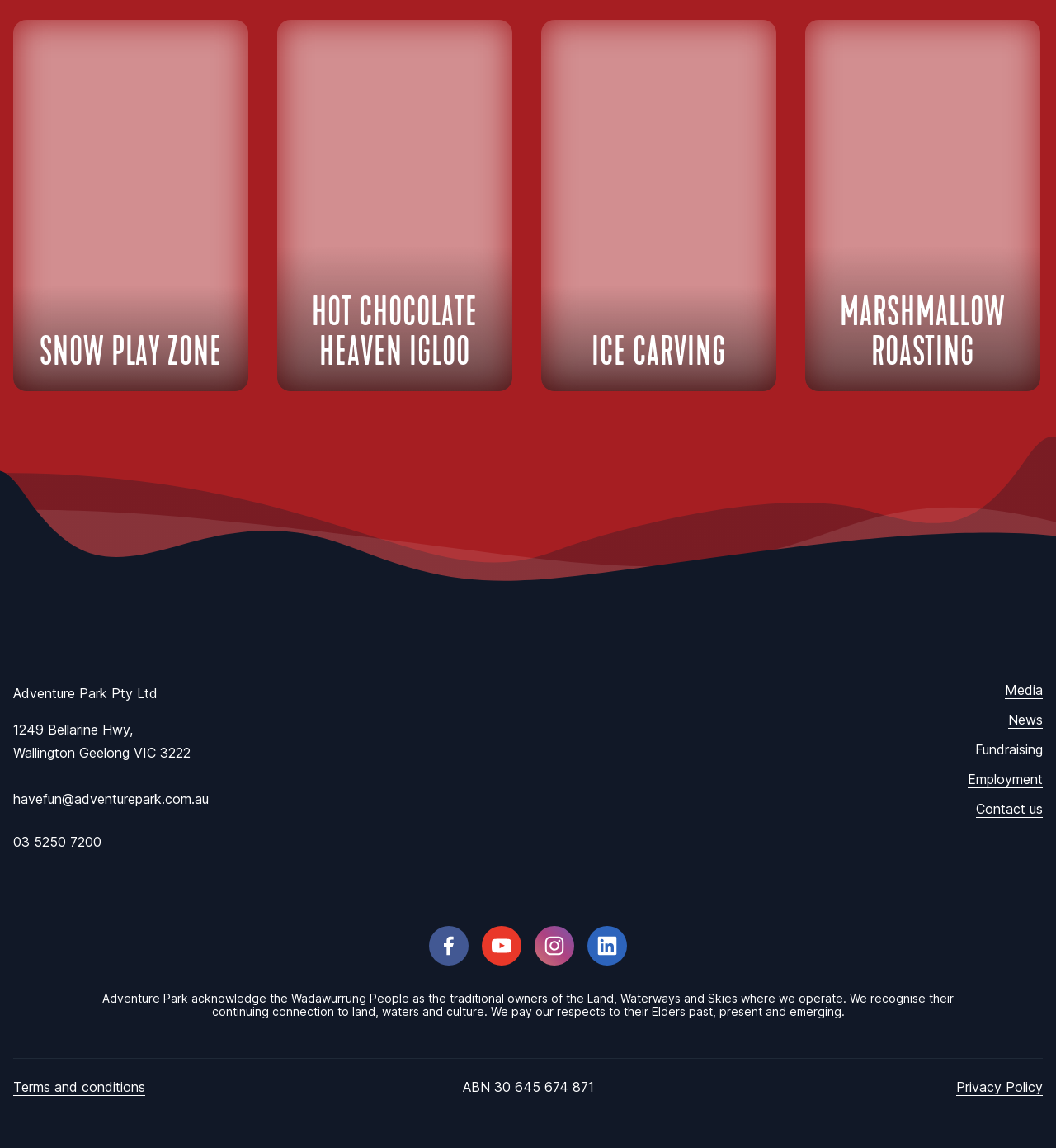Please specify the bounding box coordinates in the format (top-left x, top-left y, bottom-right x, bottom-right y), with all values as floating point numbers between 0 and 1. Identify the bounding box of the UI element described by: Privacy Policy

[0.905, 0.94, 0.988, 0.954]